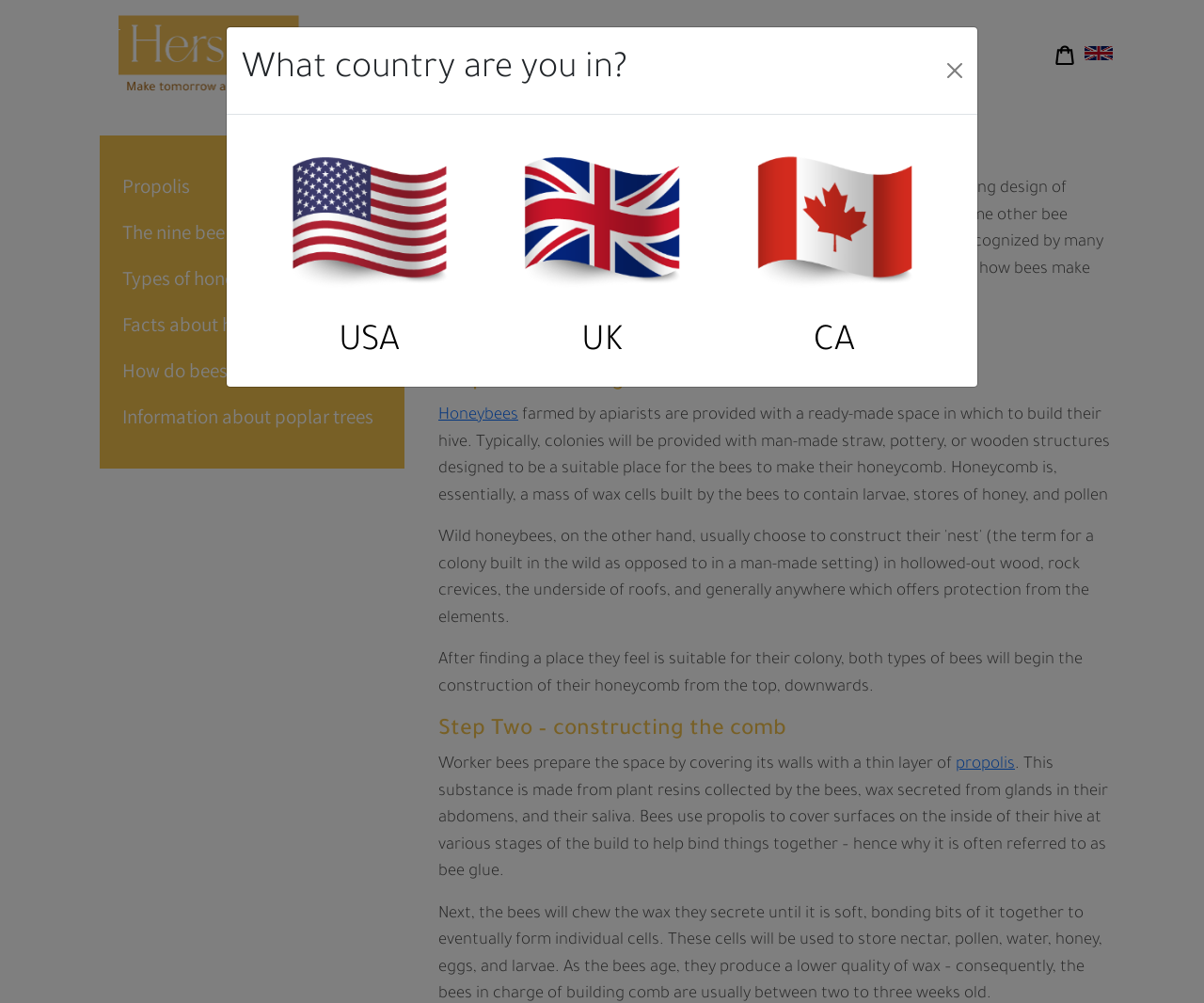Give the bounding box coordinates for this UI element: "USA". The coordinates should be four float numbers between 0 and 1, arranged as [left, top, right, bottom].

[0.281, 0.324, 0.332, 0.361]